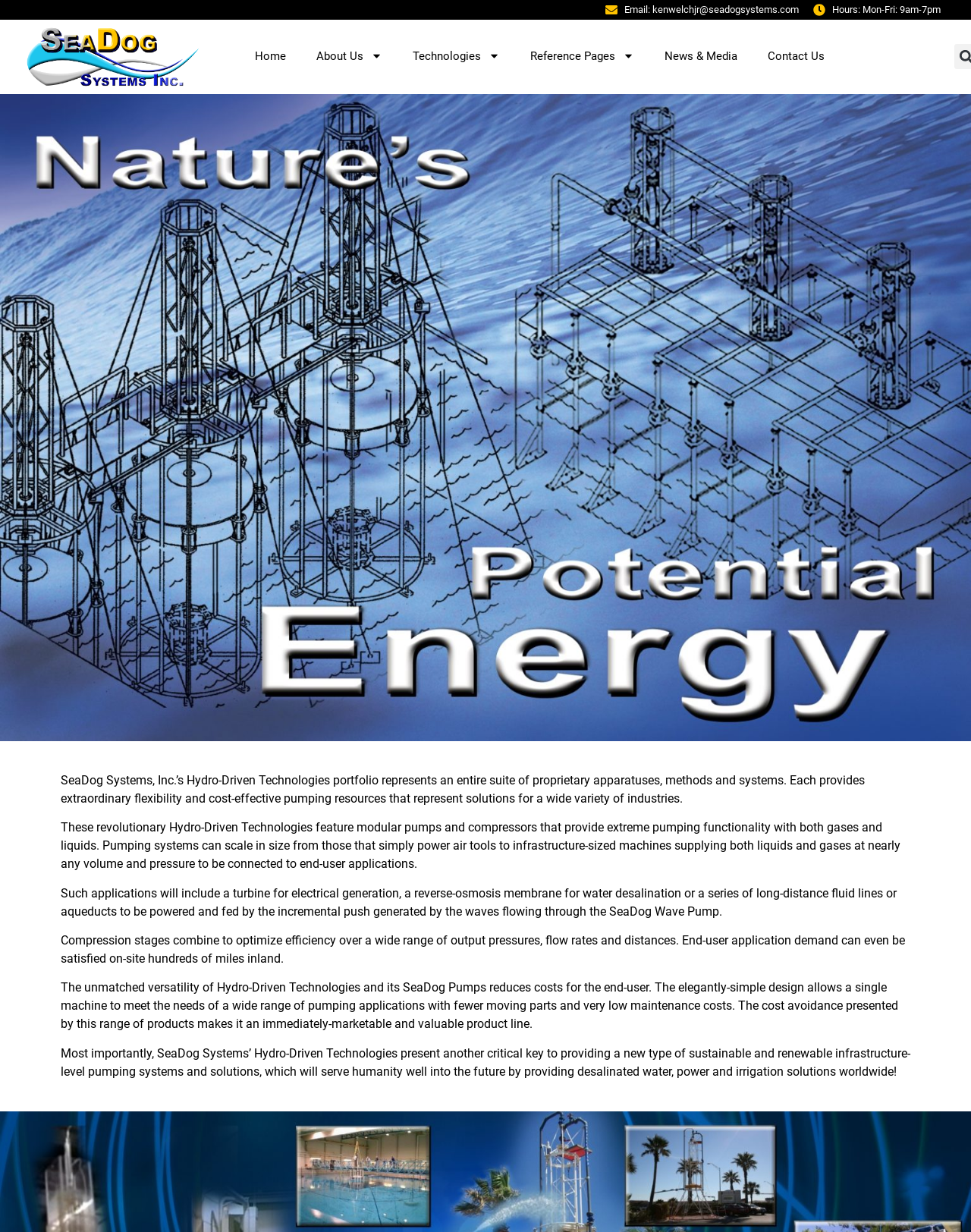Identify the bounding box for the UI element that is described as follows: "News & Media".

[0.669, 0.016, 0.775, 0.076]